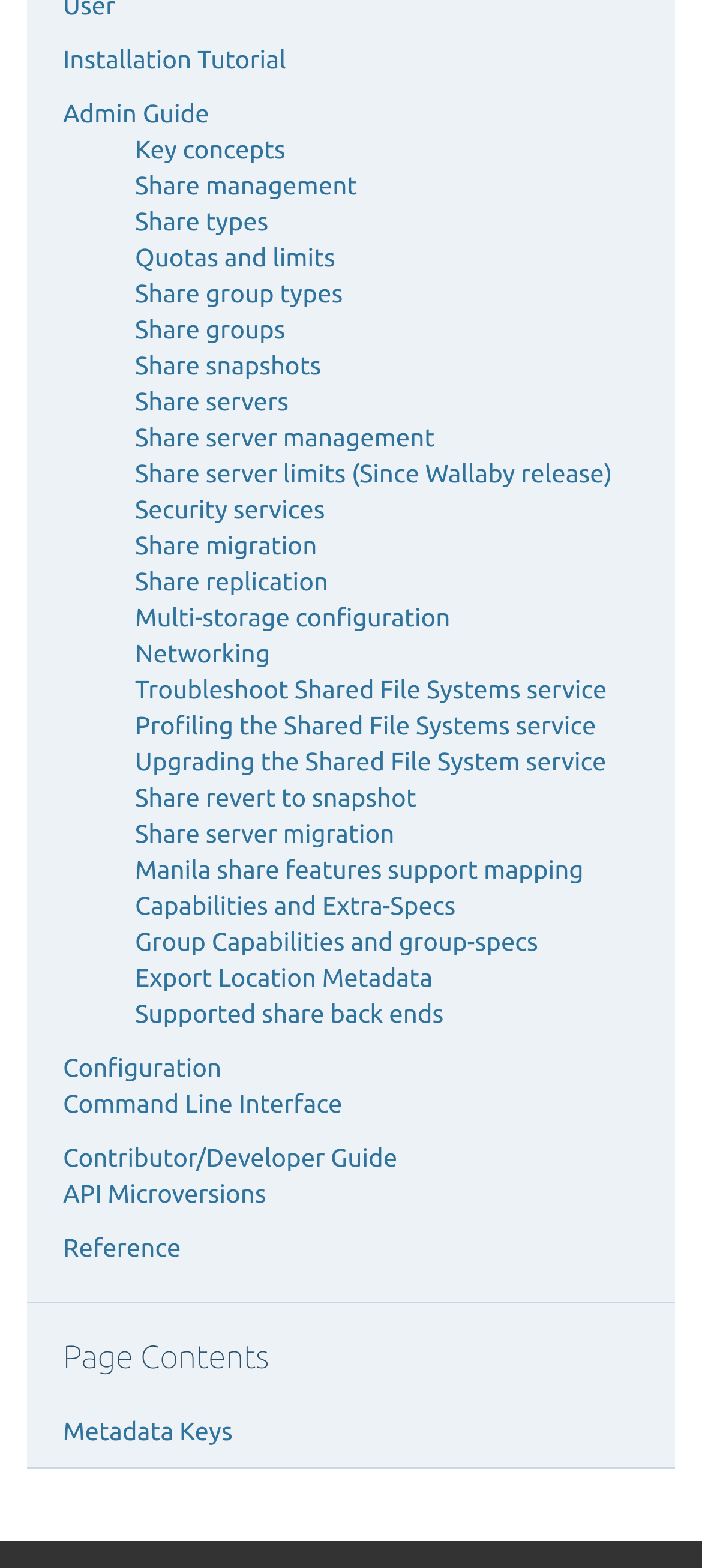Provide a brief response to the question using a single word or phrase: 
What is the topic of the link 'Share management'?

Share management